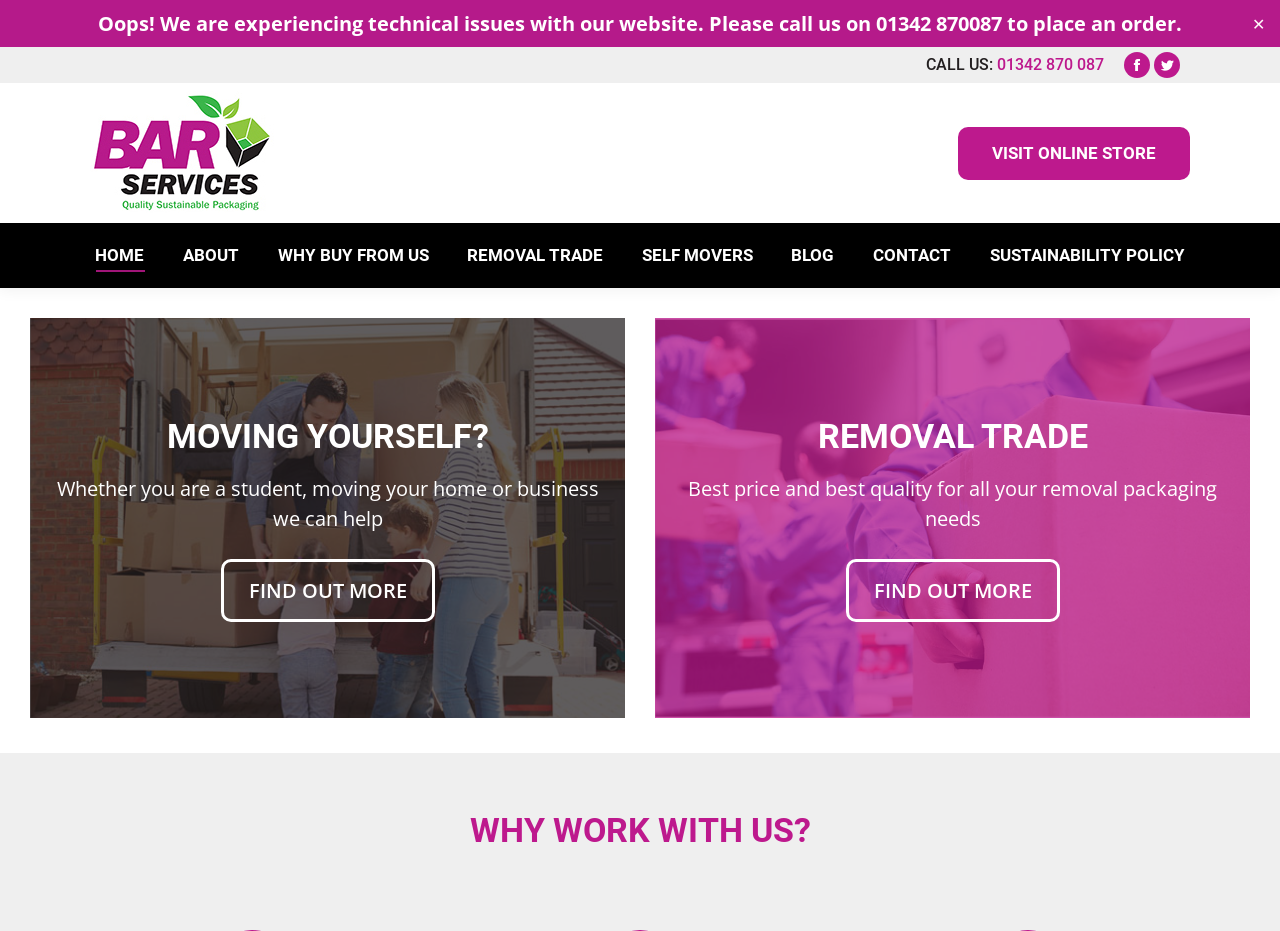Explain the contents of the webpage comprehensively.

The webpage is for BAR Services, a leading online supplier of removal packing and packaging materials in the UK. At the top of the page, there is a notice stating that the website is experiencing technical issues and users are advised to call a phone number to place an order. A "Close" button is located at the top right corner of the page.

Below the notice, there is a section with the company's contact information, including a phone number and links to their Facebook and Twitter pages. The company's logo is displayed on the left side of this section.

The main navigation menu is located below the contact information section, with links to various pages such as "HOME", "ABOUT", "WHY BUY FROM US", and more. The menu is vertically oriented and spans the entire width of the page.

On the left side of the page, there is a large image that takes up most of the height of the page. Below the image, there are two sections promoting the company's services for self-movers and removal trade businesses. Each section has a heading, a brief description, and a "FIND OUT MORE" link.

At the bottom of the page, there is a heading "WHY WORK WITH US?" which suggests that there may be additional content or information below it, although it is not immediately visible.